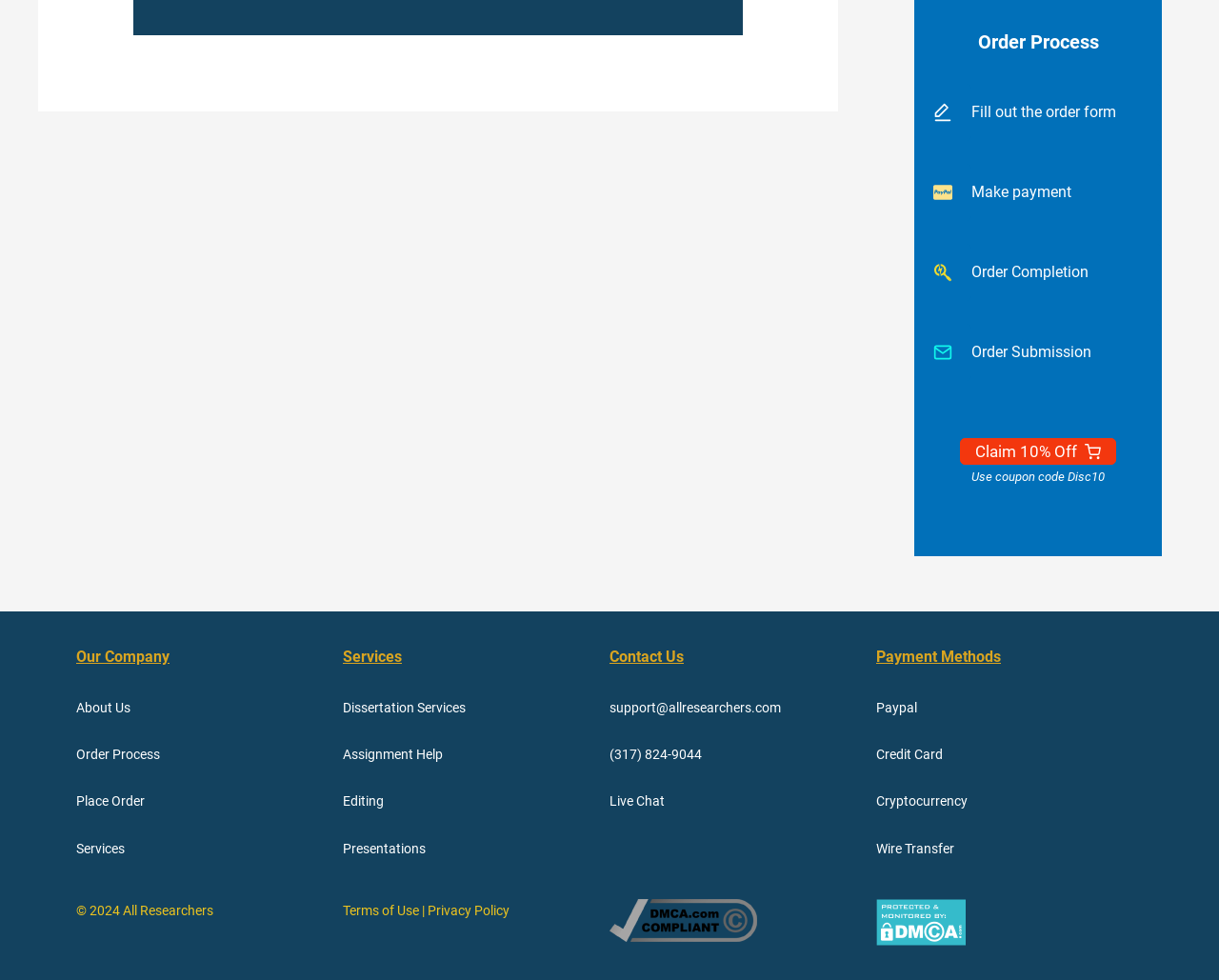What payment methods are accepted?
Look at the image and answer the question with a single word or phrase.

Paypal, Credit Card, Cryptocurrency, Wire Transfer